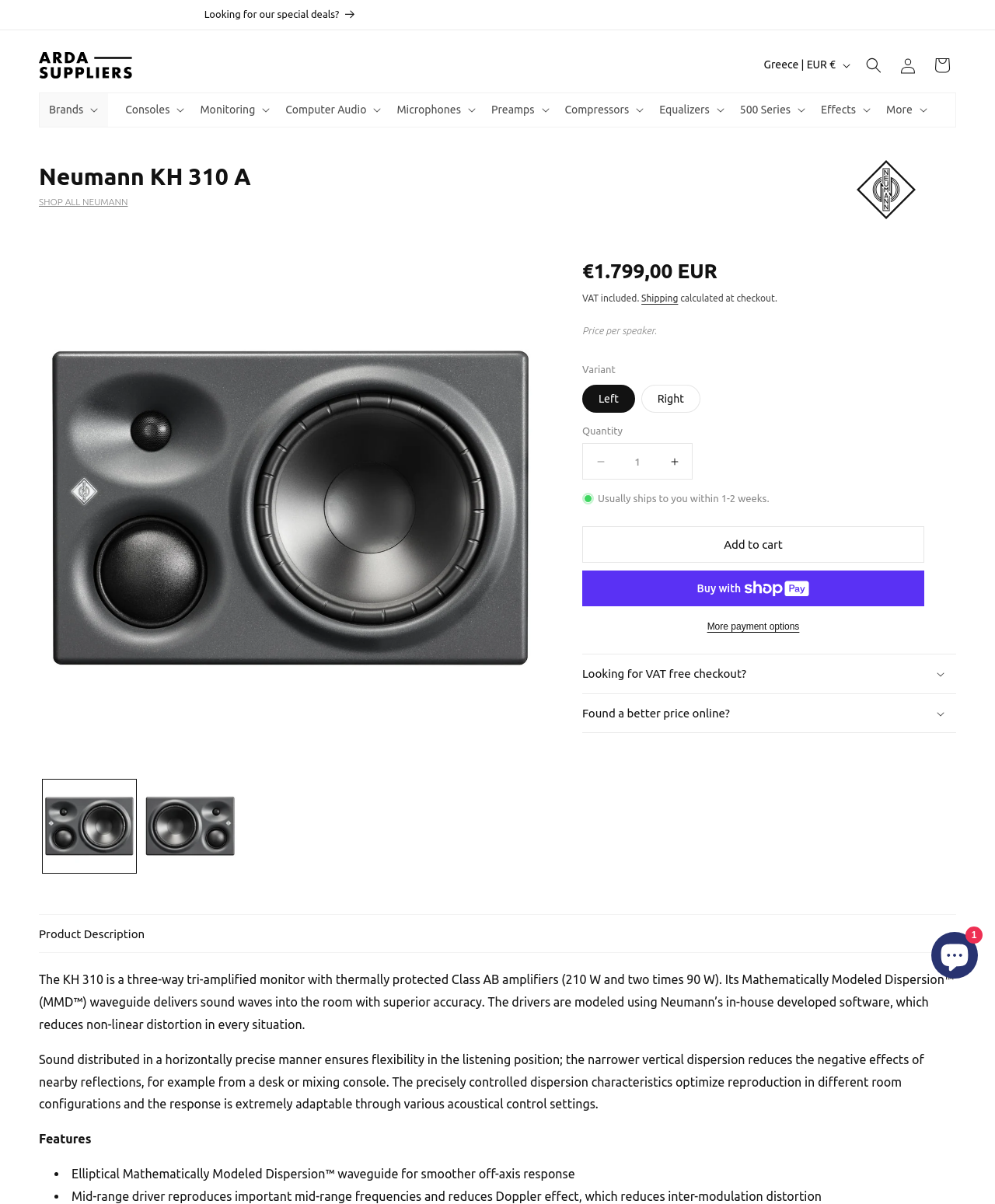Locate the bounding box coordinates for the element described below: "Found a better price online?". The coordinates must be four float values between 0 and 1, formatted as [left, top, right, bottom].

[0.585, 0.576, 0.961, 0.608]